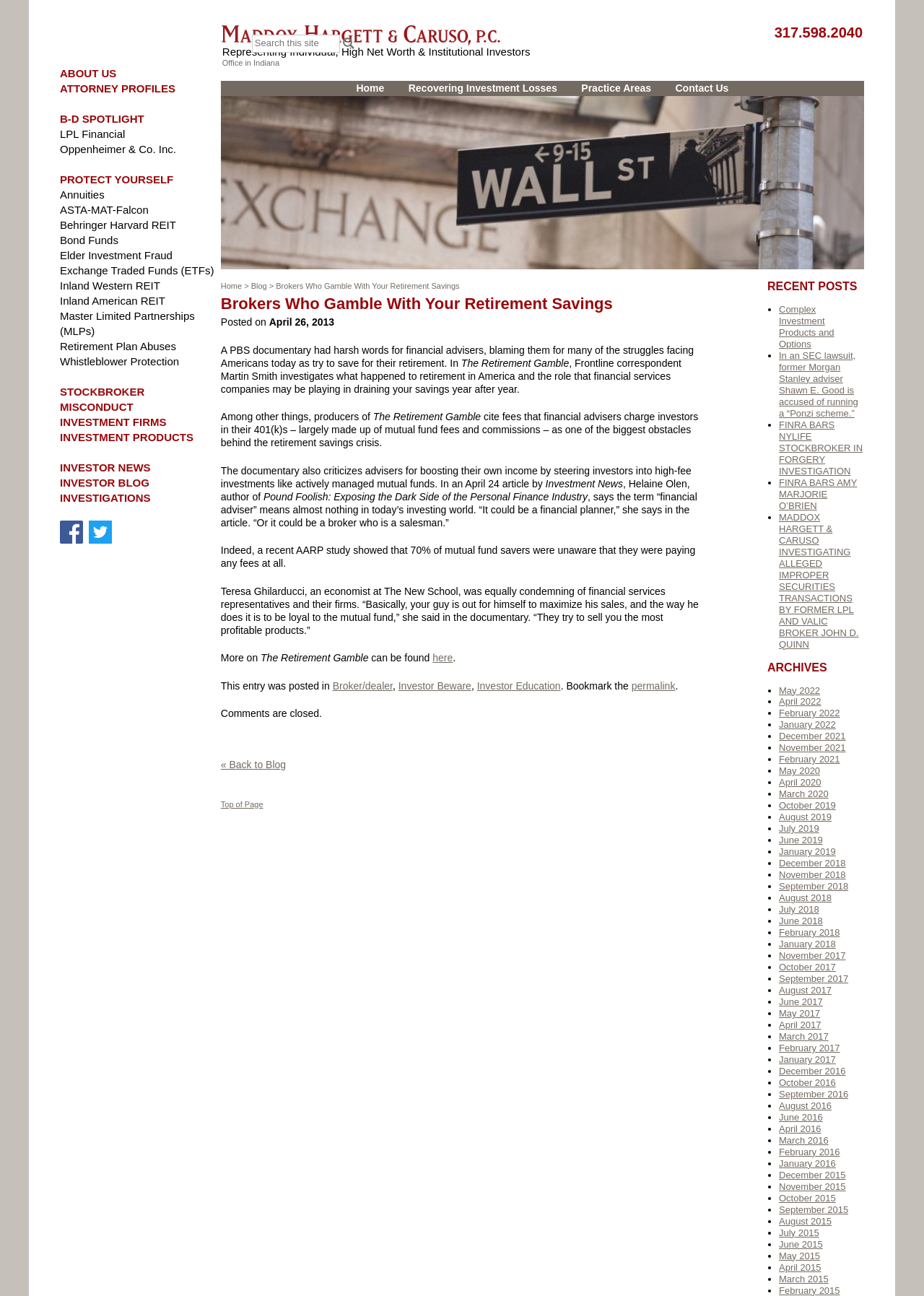Show the bounding box coordinates of the region that should be clicked to follow the instruction: "Contact Us."

[0.726, 0.062, 0.793, 0.074]